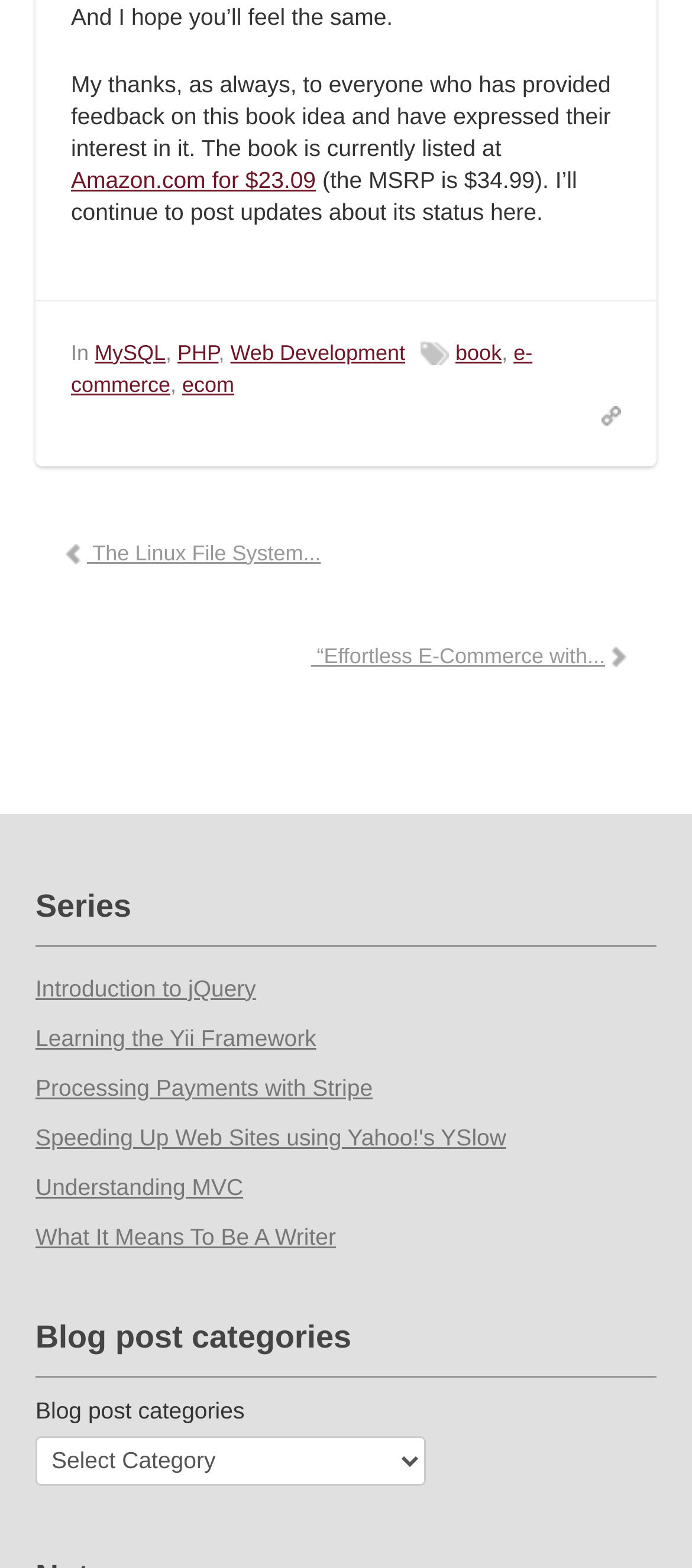Determine the bounding box for the UI element that matches this description: "Understanding MVC".

[0.051, 0.748, 0.351, 0.765]